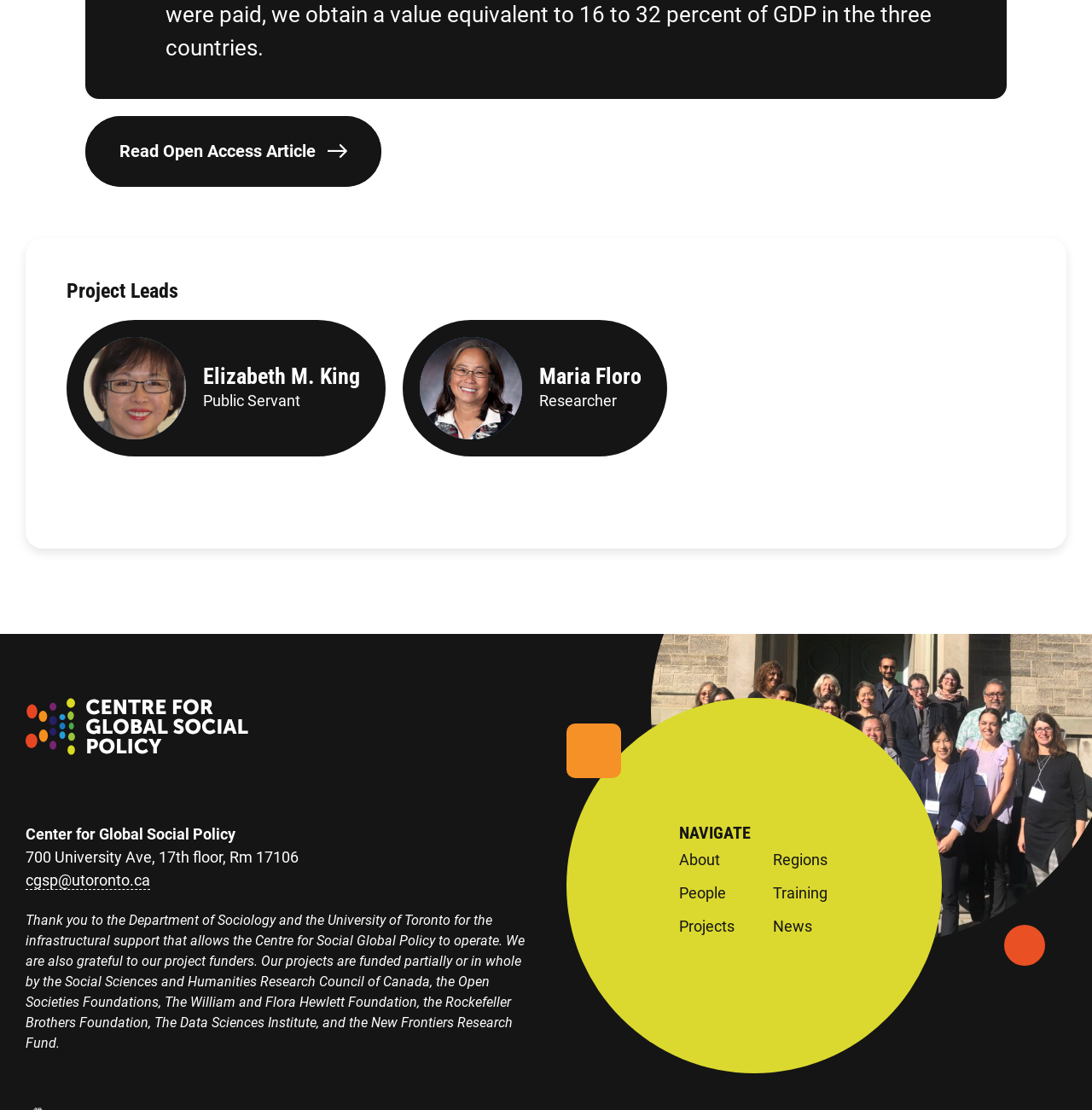Pinpoint the bounding box coordinates of the clickable area needed to execute the instruction: "Contact the center via email". The coordinates should be specified as four float numbers between 0 and 1, i.e., [left, top, right, bottom].

[0.023, 0.787, 0.138, 0.8]